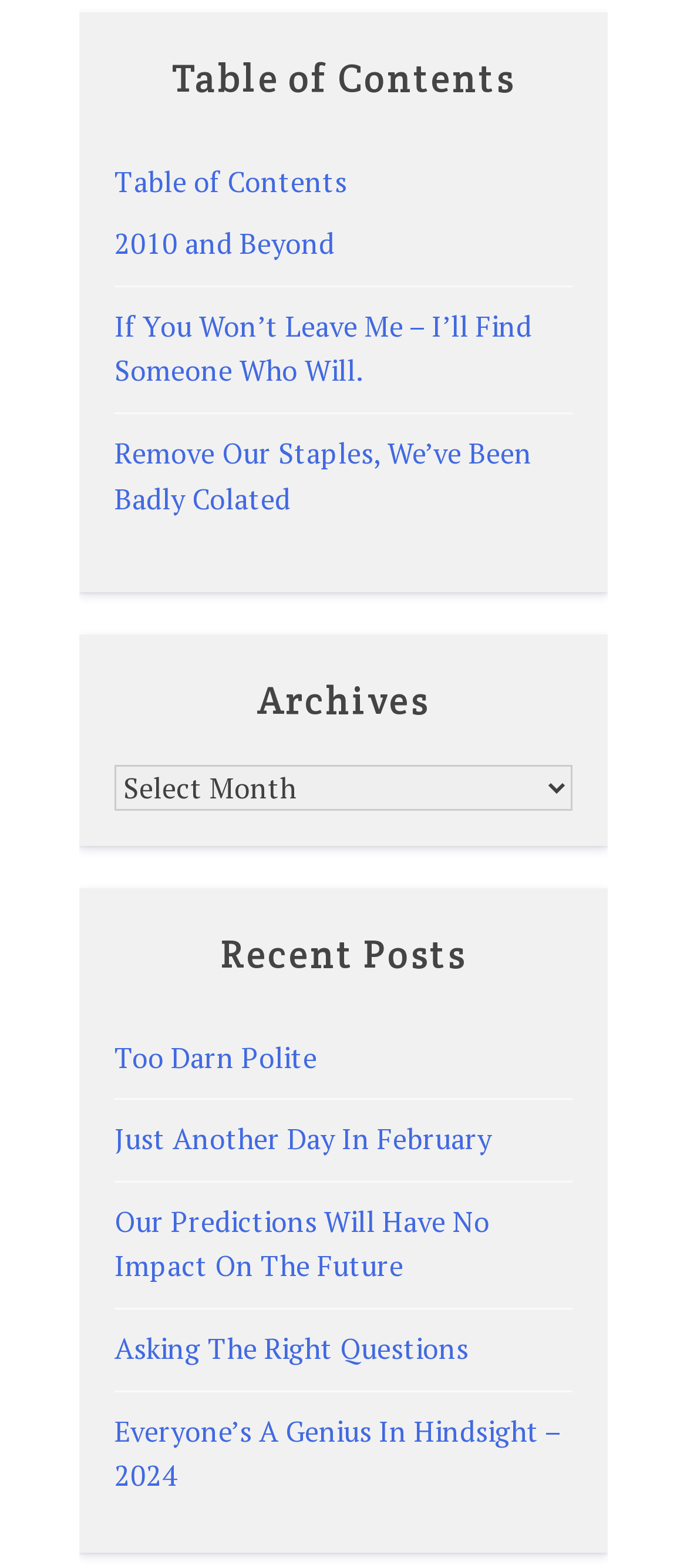Based on what you see in the screenshot, provide a thorough answer to this question: How many links are under the 'Archives' section?

The 'Archives' section is identified by the heading element with the text 'Archives', and it has a combobox with the same name. Below the combobox, there is only one link, so the answer is 1.